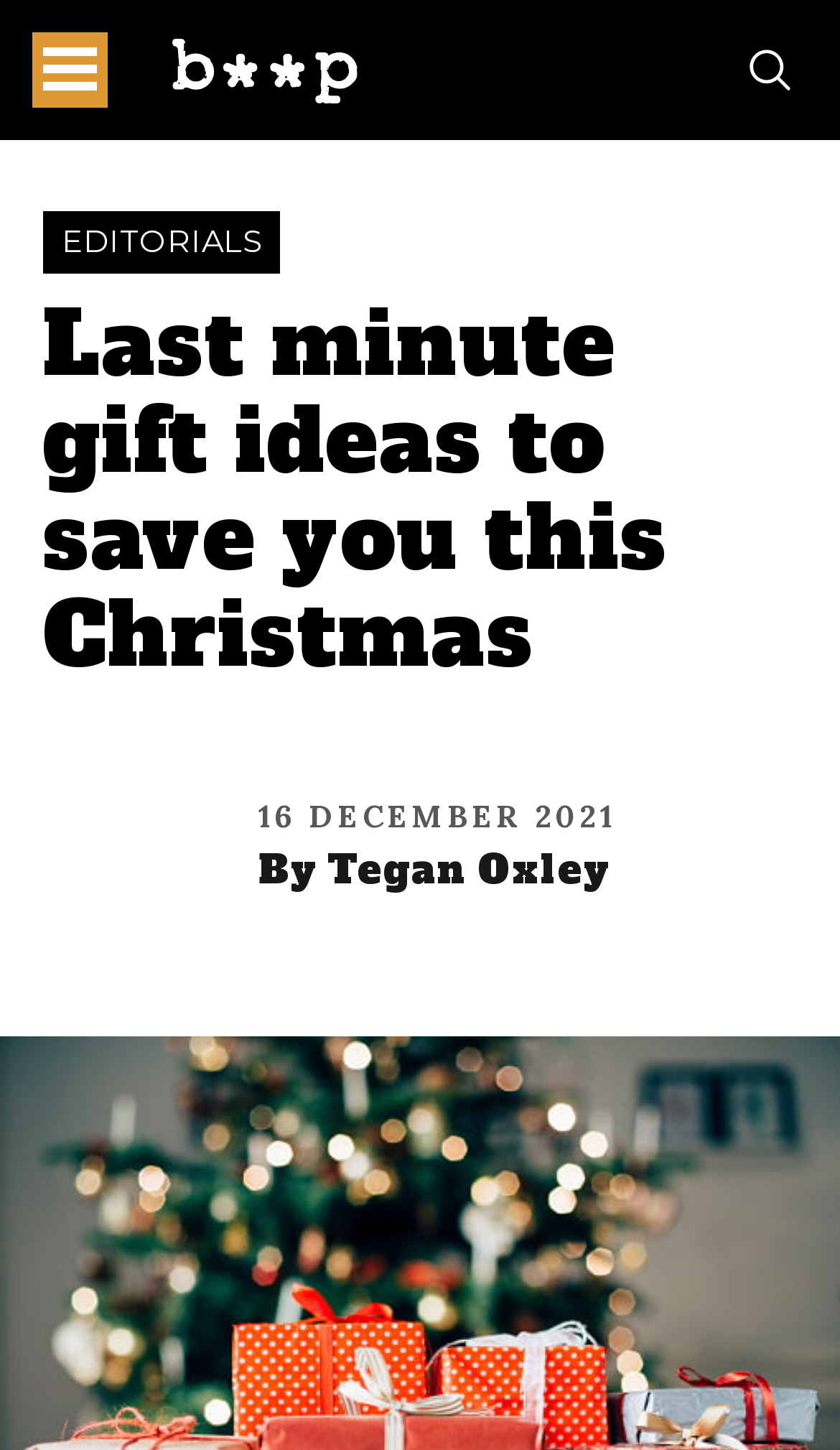What is the category of the article?
Answer the question with as much detail as possible.

I found the category 'EDITORIALS' mentioned in the webpage, which is located in the top section of the webpage.